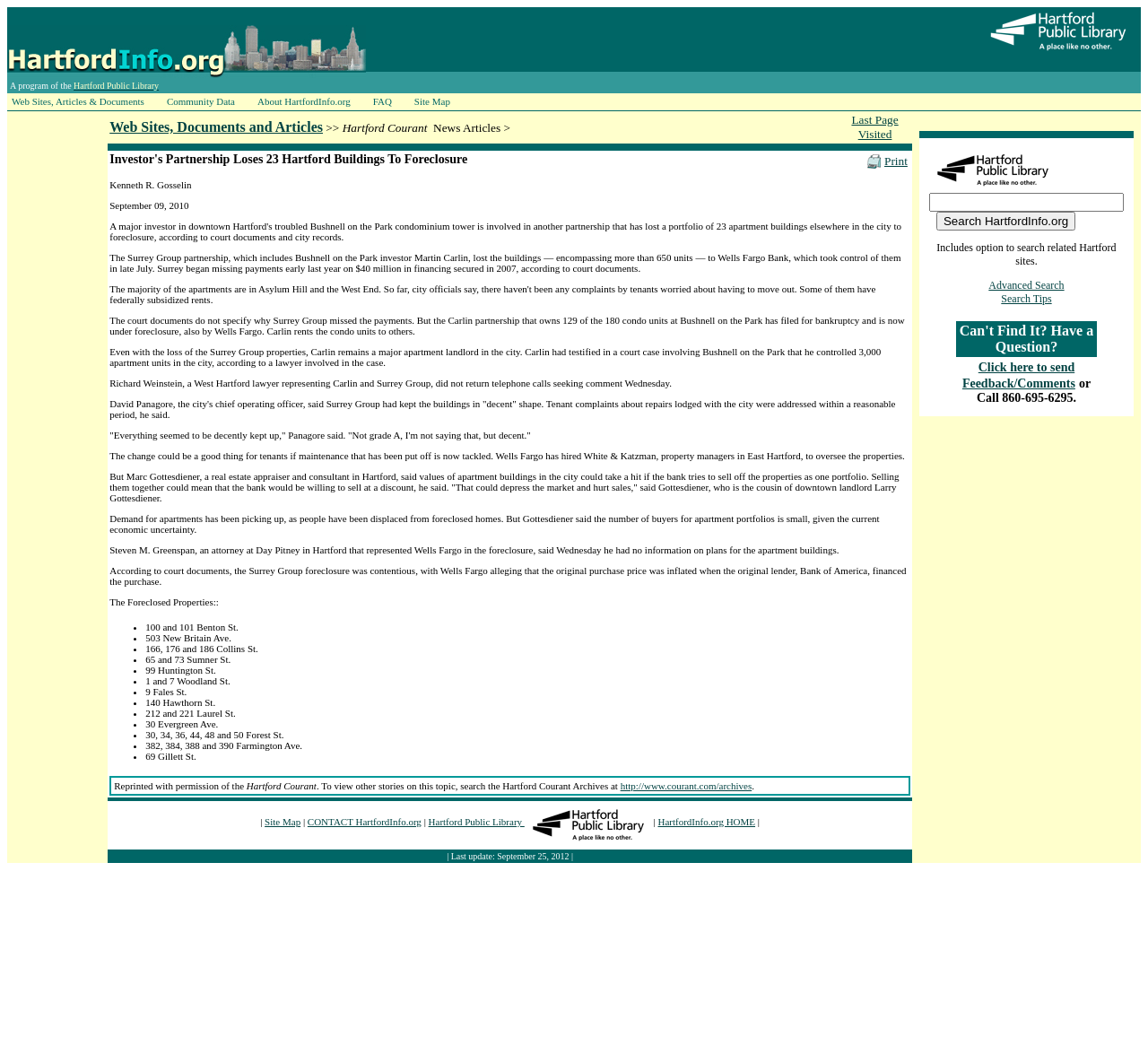Can you identify the bounding box coordinates of the clickable region needed to carry out this instruction: 'Click the 'Last Page Visited' link'? The coordinates should be four float numbers within the range of 0 to 1, stated as [left, top, right, bottom].

[0.742, 0.106, 0.783, 0.132]